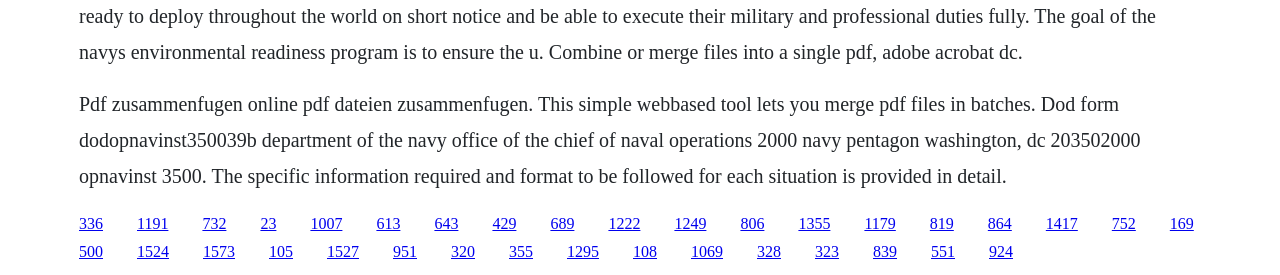Pinpoint the bounding box coordinates of the clickable area needed to execute the instruction: "Access the Navy Pentagon Washington page". The coordinates should be specified as four float numbers between 0 and 1, i.e., [left, top, right, bottom].

[0.203, 0.78, 0.216, 0.842]